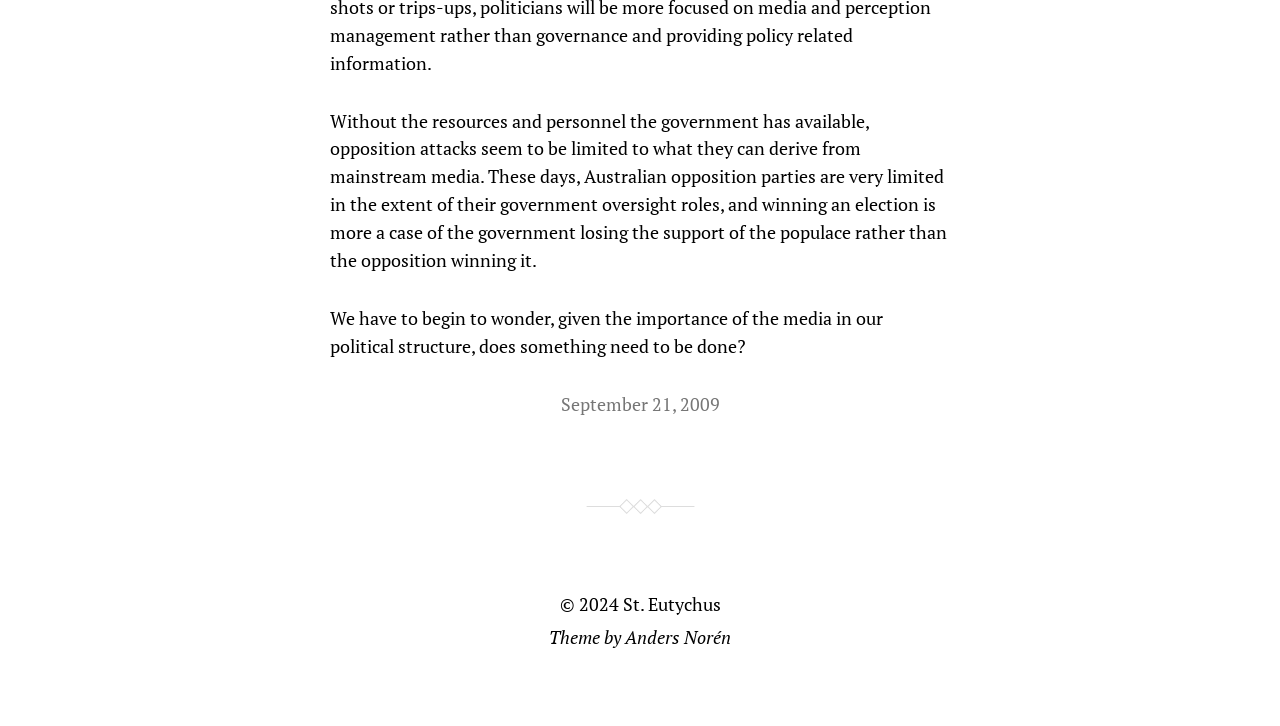What is the copyright year mentioned at the bottom?
Using the image as a reference, deliver a detailed and thorough answer to the question.

The copyright year is mentioned in the StaticText element with the text '© 2024' which is located at the bottom of the webpage, inside the contentinfo element.